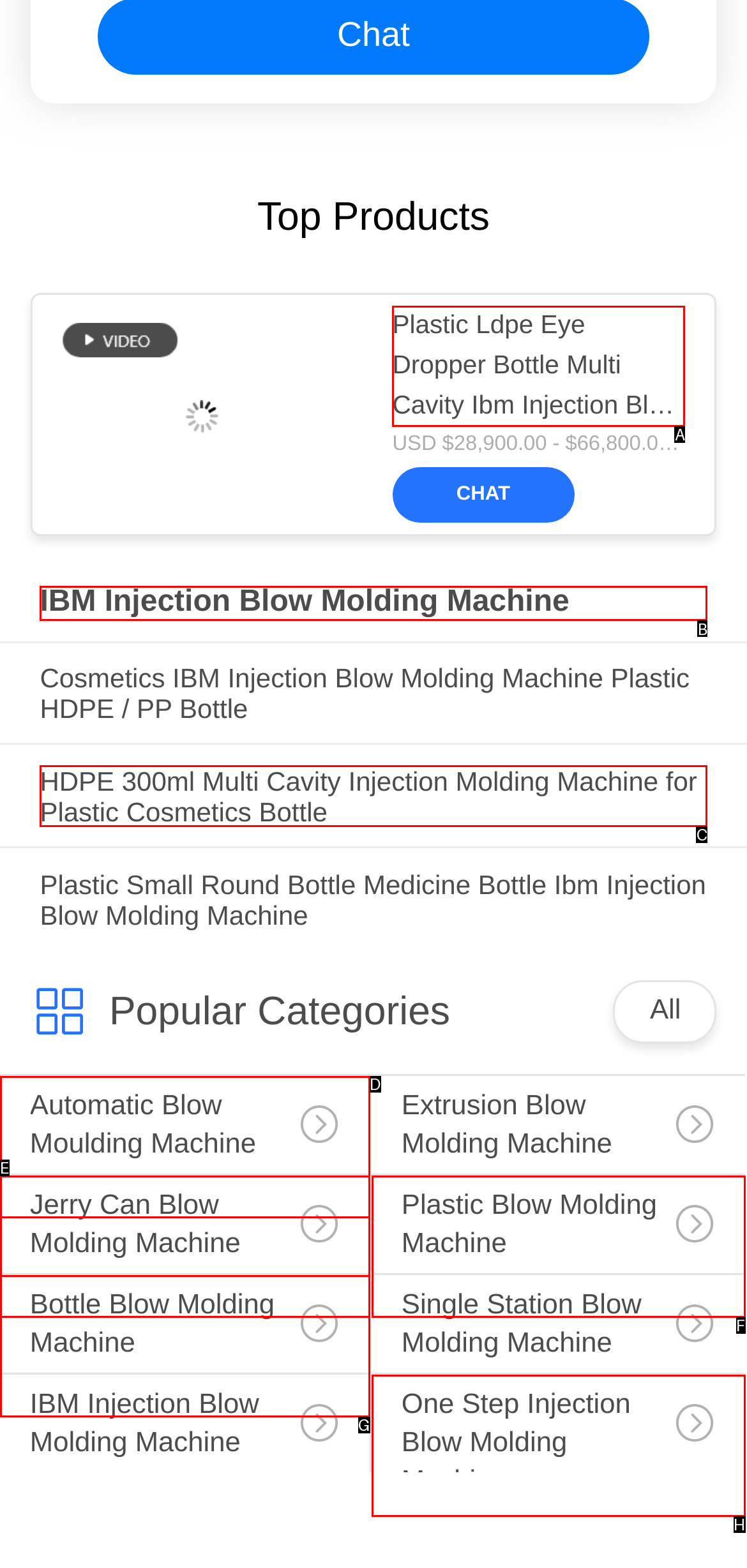Choose the HTML element that should be clicked to achieve this task: Click on the 'Plastic Ldpe Eye Dropper Bottle Multi Cavity Ibm Injection Blow Molding Machine' link
Respond with the letter of the correct choice.

A